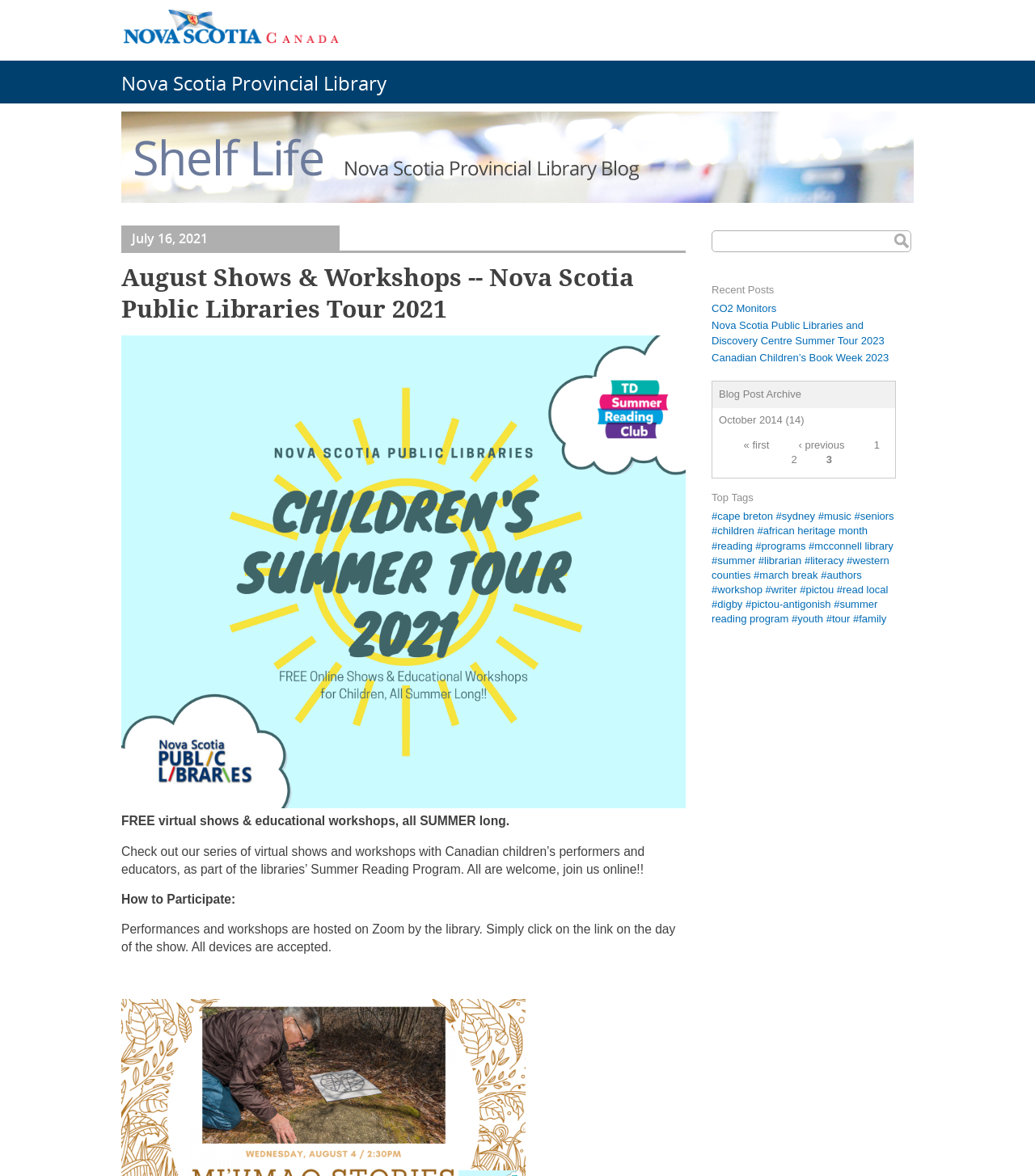Identify the bounding box coordinates of the HTML element based on this description: "Canadian Children’s Book Week 2023".

[0.688, 0.299, 0.859, 0.309]